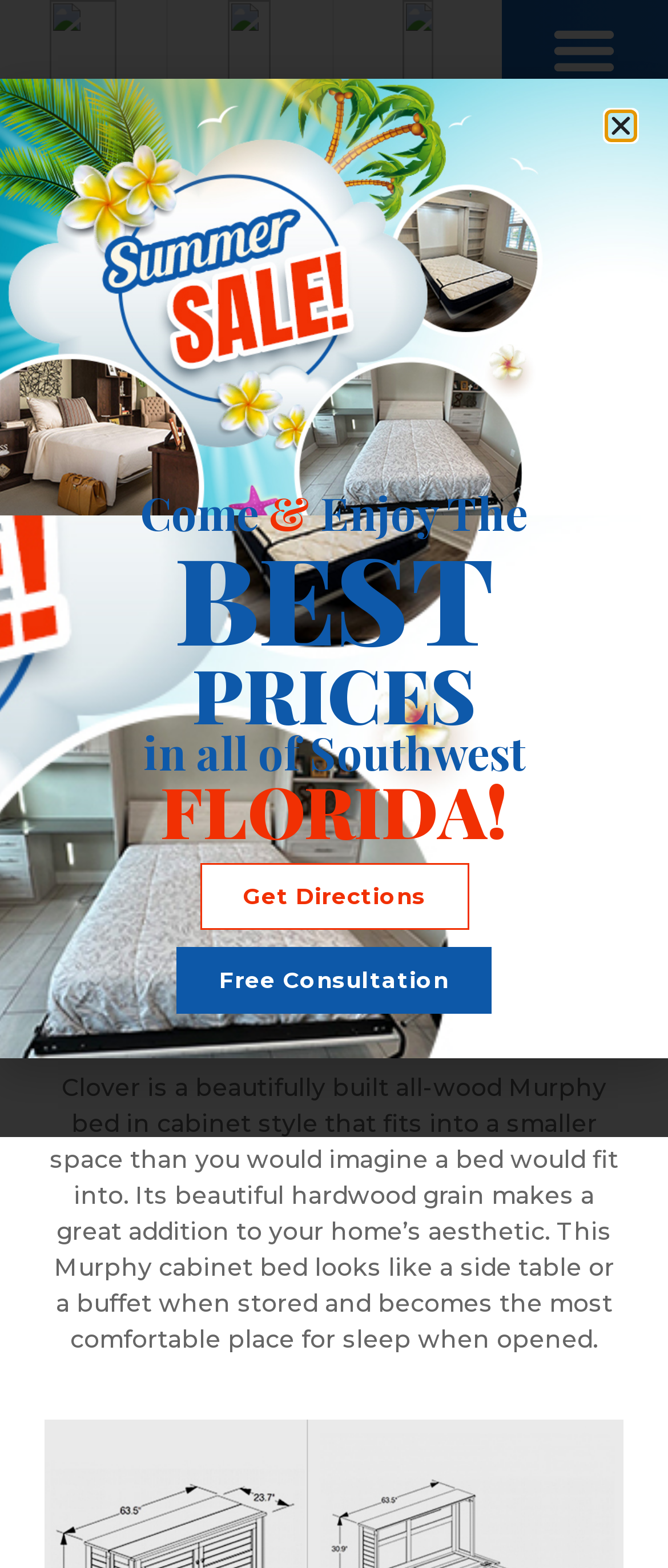What is the purpose of the Clover cabinet bed?
From the screenshot, provide a brief answer in one word or phrase.

Space saving